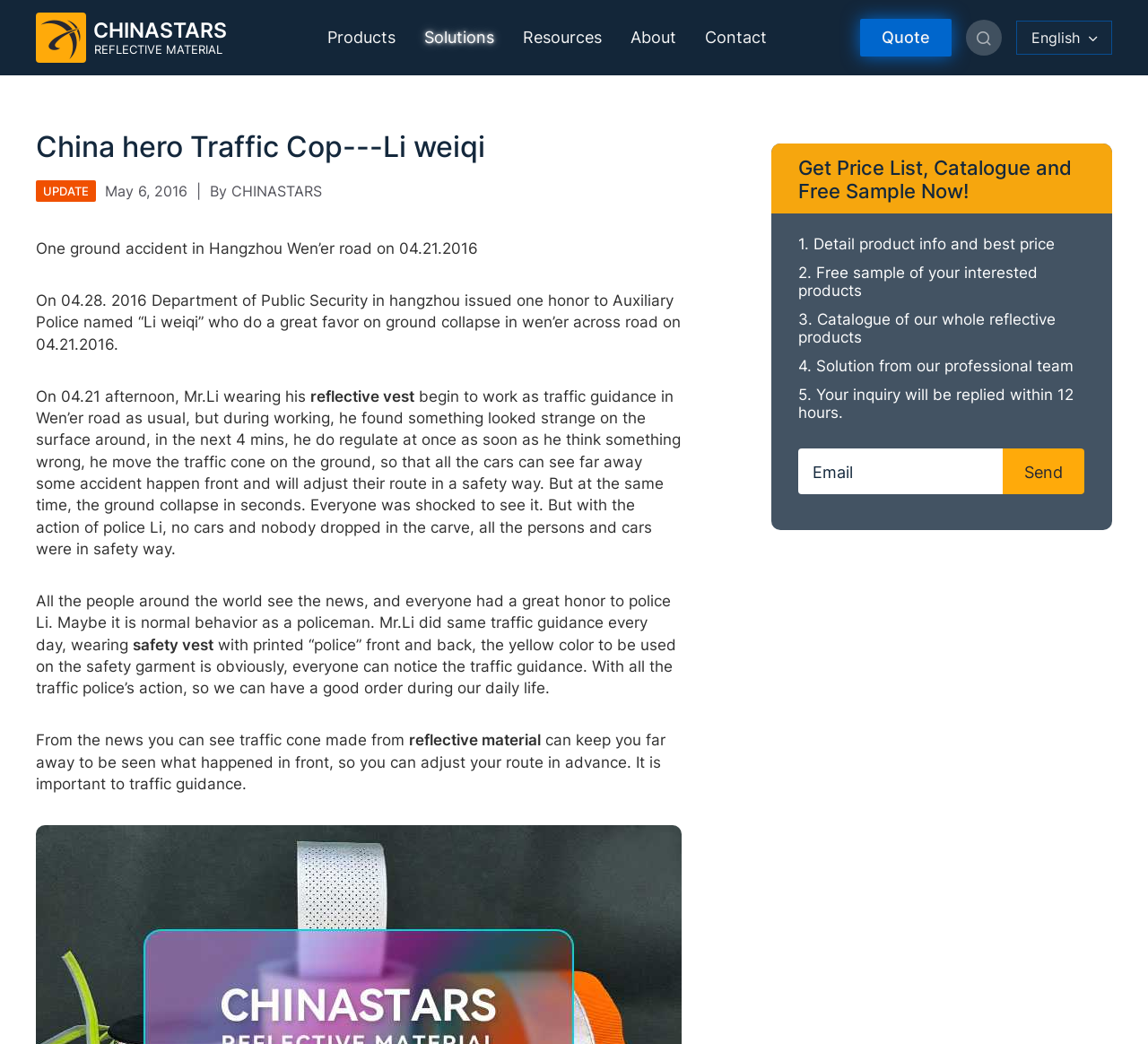Specify the bounding box coordinates of the element's area that should be clicked to execute the given instruction: "Search for products". The coordinates should be four float numbers between 0 and 1, i.e., [left, top, right, bottom].

[0.075, 0.141, 0.856, 0.206]